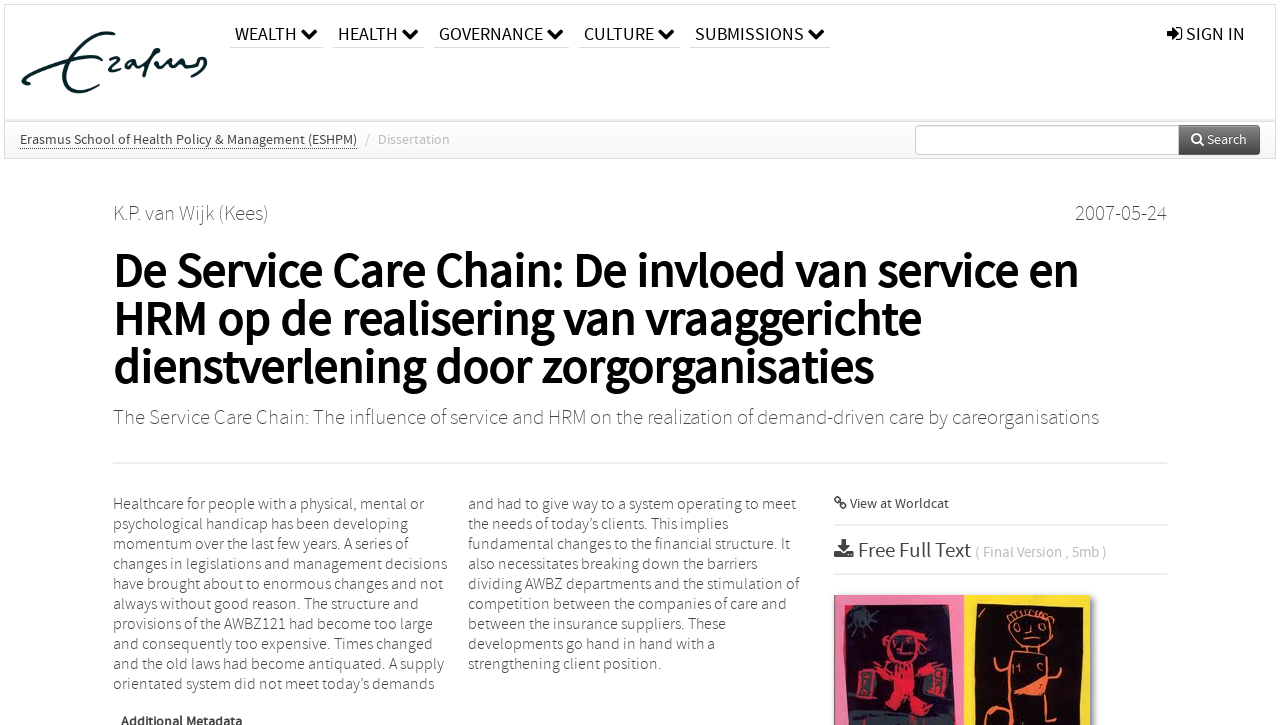Provide a brief response using a word or short phrase to this question:
What is the date of the dissertation?

2007-05-24